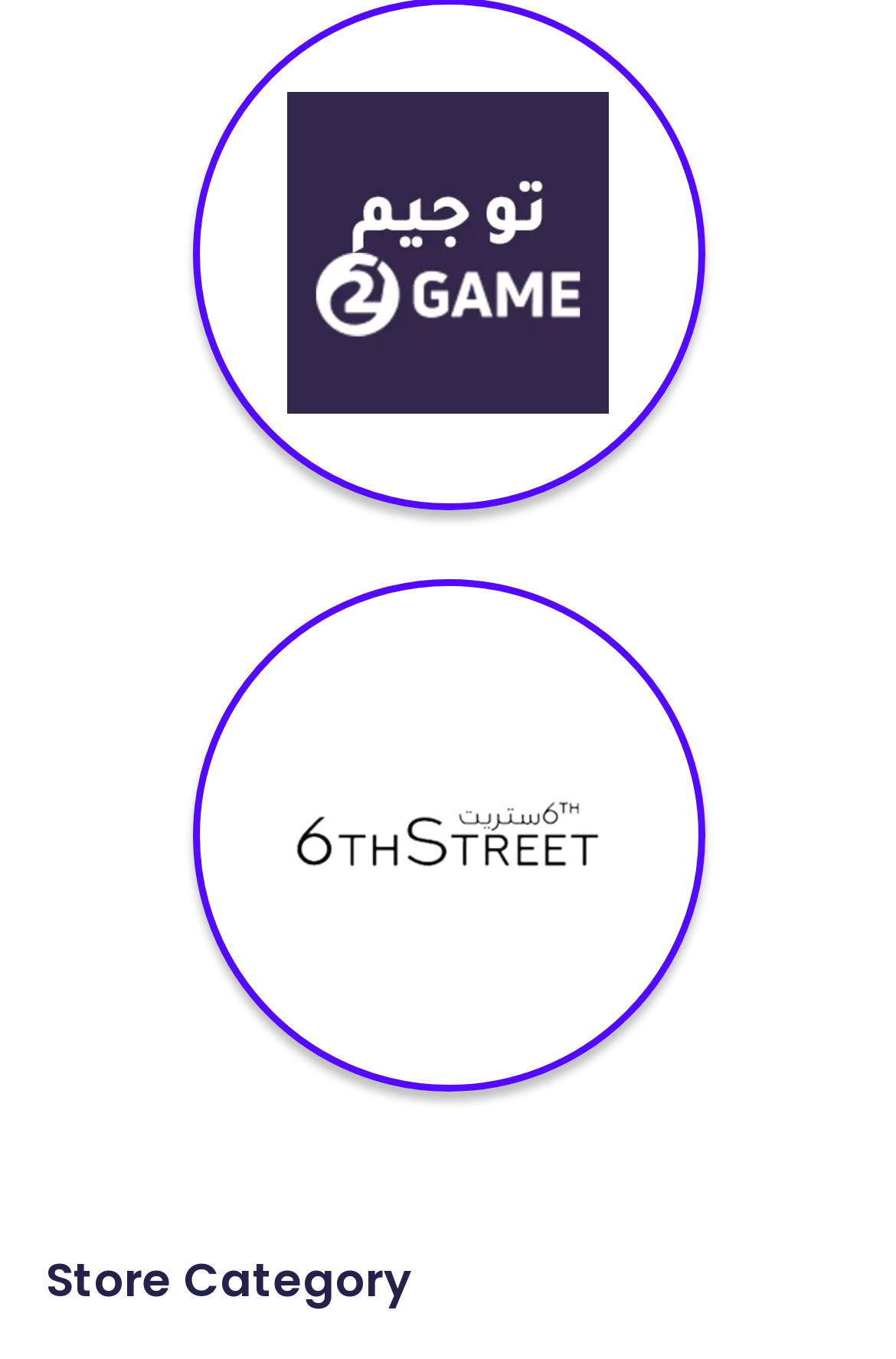Given the description Contact US, predict the bounding box coordinates of the UI element. Ensure the coordinates are in the format (top-left x, top-left y, bottom-right x, bottom-right y) and all values are between 0 and 1.

[0.344, 0.361, 0.636, 0.446]